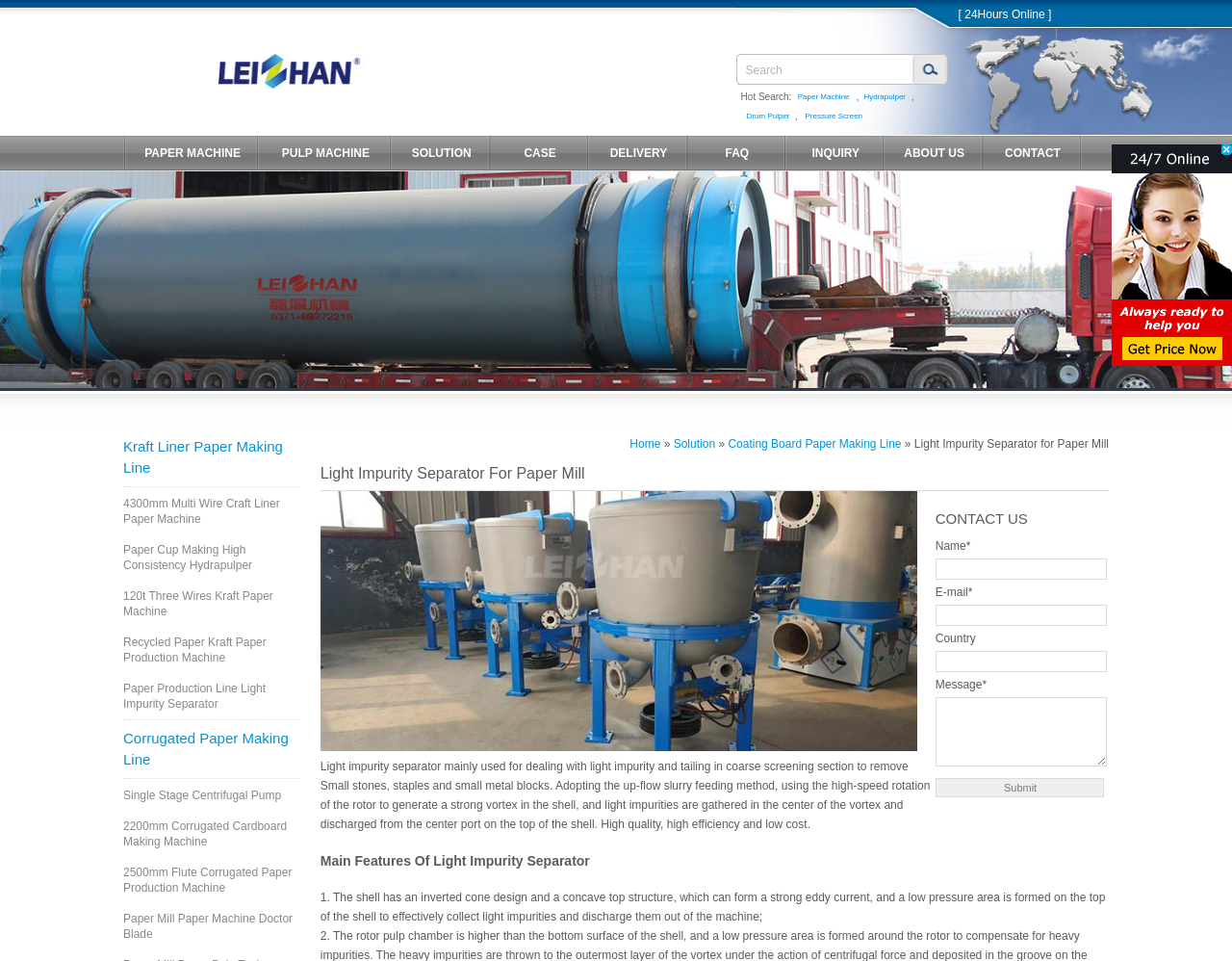Determine the bounding box coordinates for the clickable element to execute this instruction: "Click on Paper Machine". Provide the coordinates as four float numbers between 0 and 1, i.e., [left, top, right, bottom].

[0.648, 0.093, 0.69, 0.109]